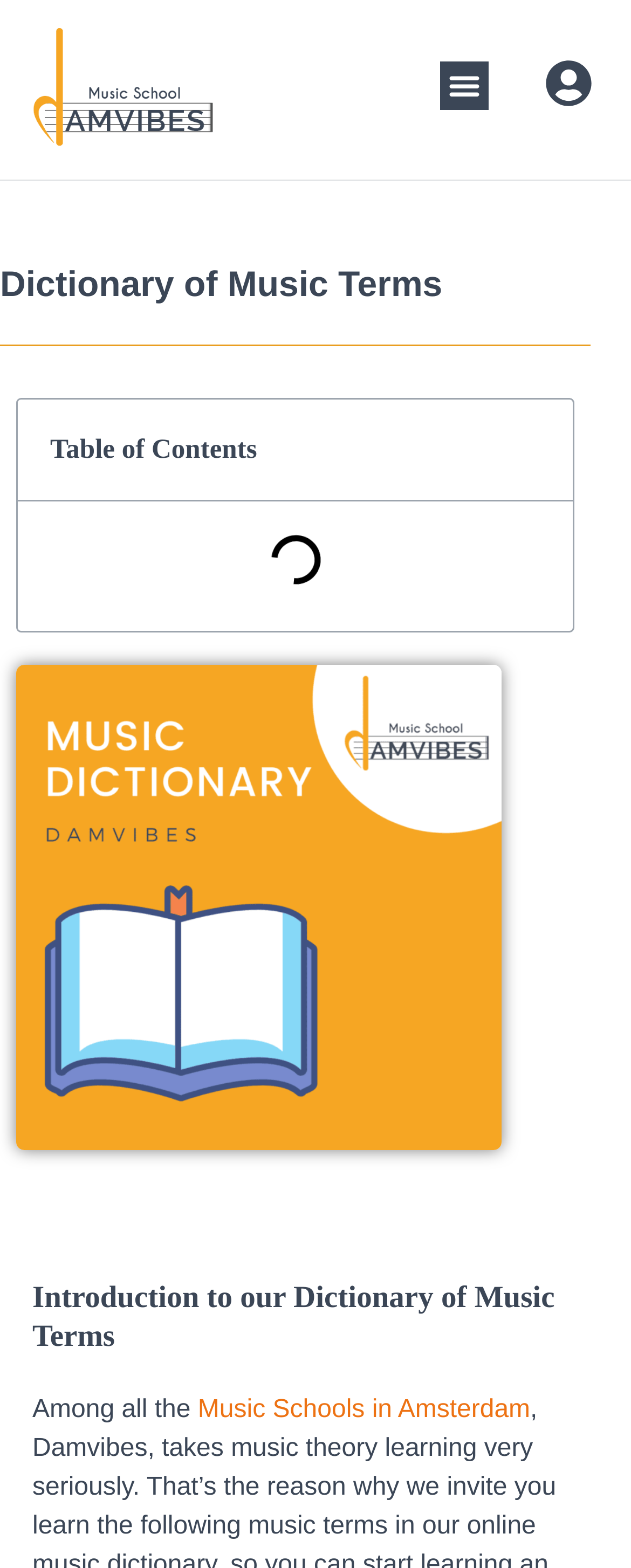Extract the heading text from the webpage.

Dictionary of Music Terms